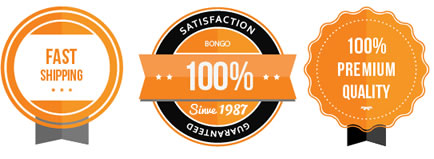How many badges are featured in the image?
Refer to the image and provide a detailed answer to the question.

The caption describes the image as featuring a trio of vibrant and eye-catching badges, which are the 'FAST SHIPPING' badge, the 'SATISFACTION GUARANTEED' badge, and the '100% PREMIUM QUALITY' badge, collectively conveying a strong message of reliability and excellence.